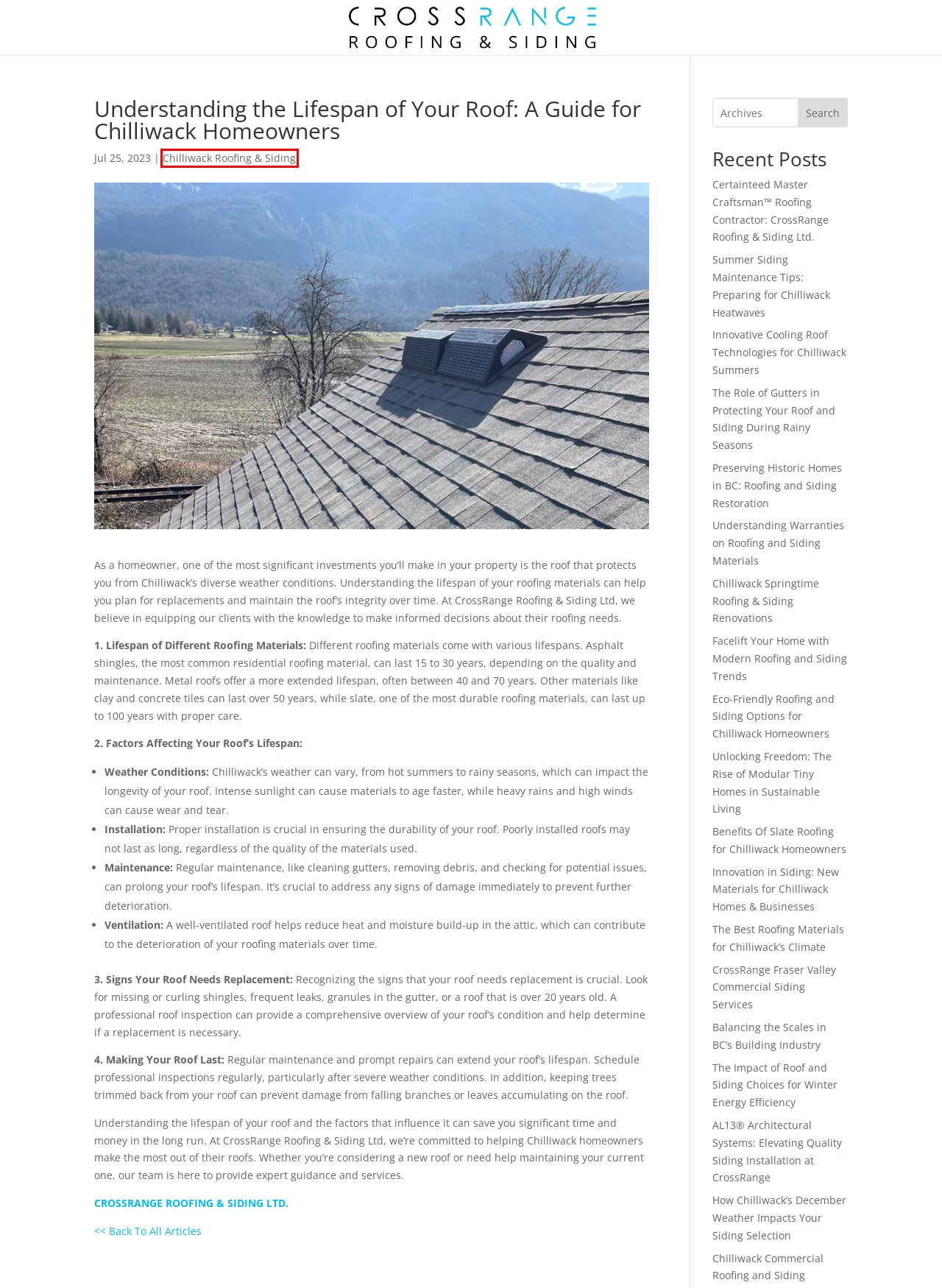Examine the screenshot of the webpage, which includes a red bounding box around an element. Choose the best matching webpage description for the page that will be displayed after clicking the element inside the red bounding box. Here are the candidates:
A. The Role of Gutters in Protecting Your Roof and Siding During Rainy Seasons | Chilliwack Roofers
B. Innovation in Siding: New Materials for Chilliwack Homes & Businesses | Chilliwack Roofers
C. Balancing the Scales in BC’s Building Industry | Chilliwack Roofers
D. CrossRange Roofing & Siding Ltd. | Chilliwack Roofing Company | Home
E. Chilliwack Roofing & Siding | Chilliwack Roofers
F. The Best Roofing Materials for Chilliwack’s Climate | Chilliwack Roofers
G. CrossRange Fraser Valley Commercial Siding Services | Chilliwack Roofers
H. Benefits Of Slate Roofing for Chilliwack Homeowners | Chilliwack Roofers

E